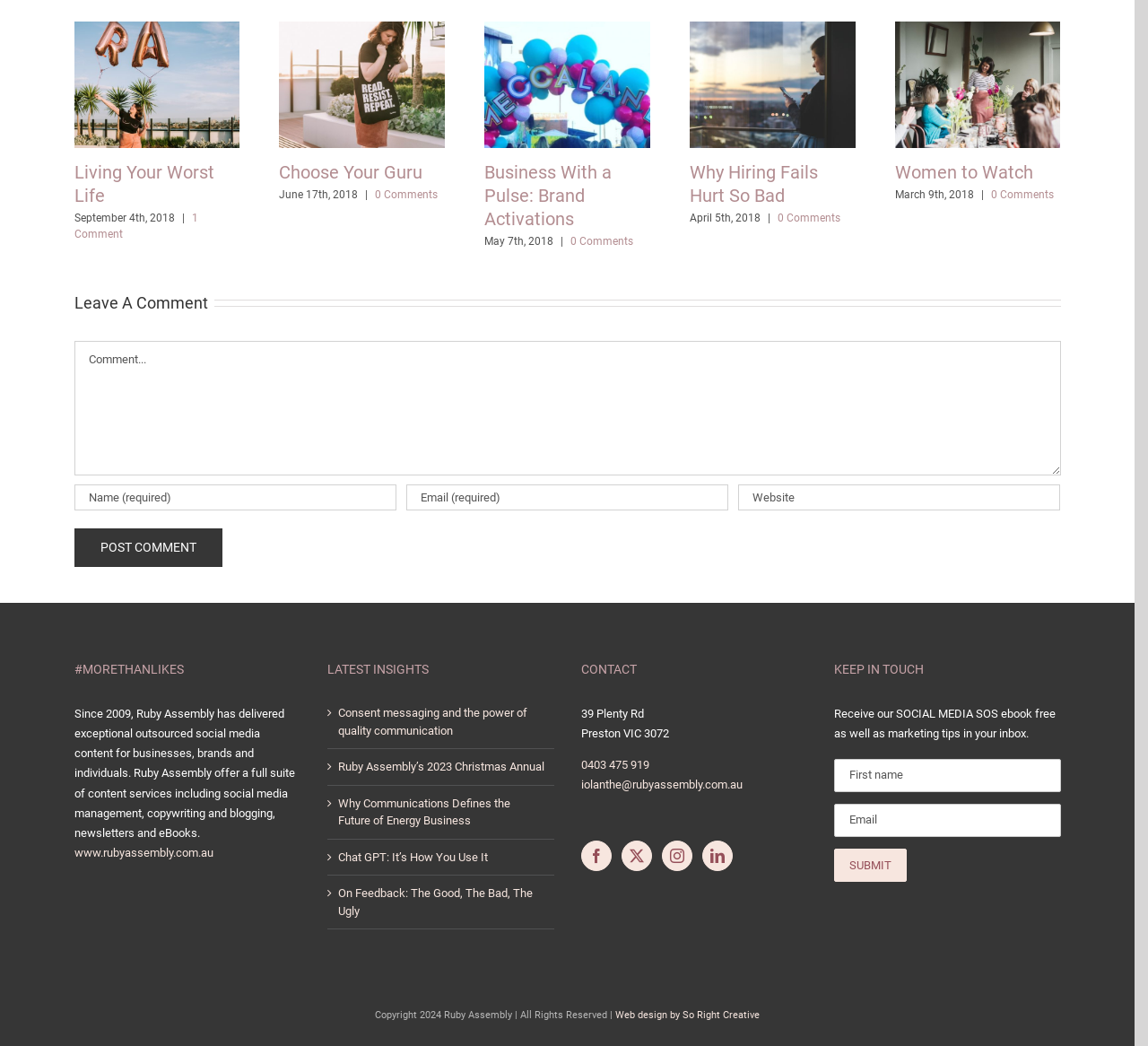Please identify the bounding box coordinates of the clickable region that I should interact with to perform the following instruction: "Click the 'Baryłka' link". The coordinates should be expressed as four float numbers between 0 and 1, i.e., [left, top, right, bottom].

None